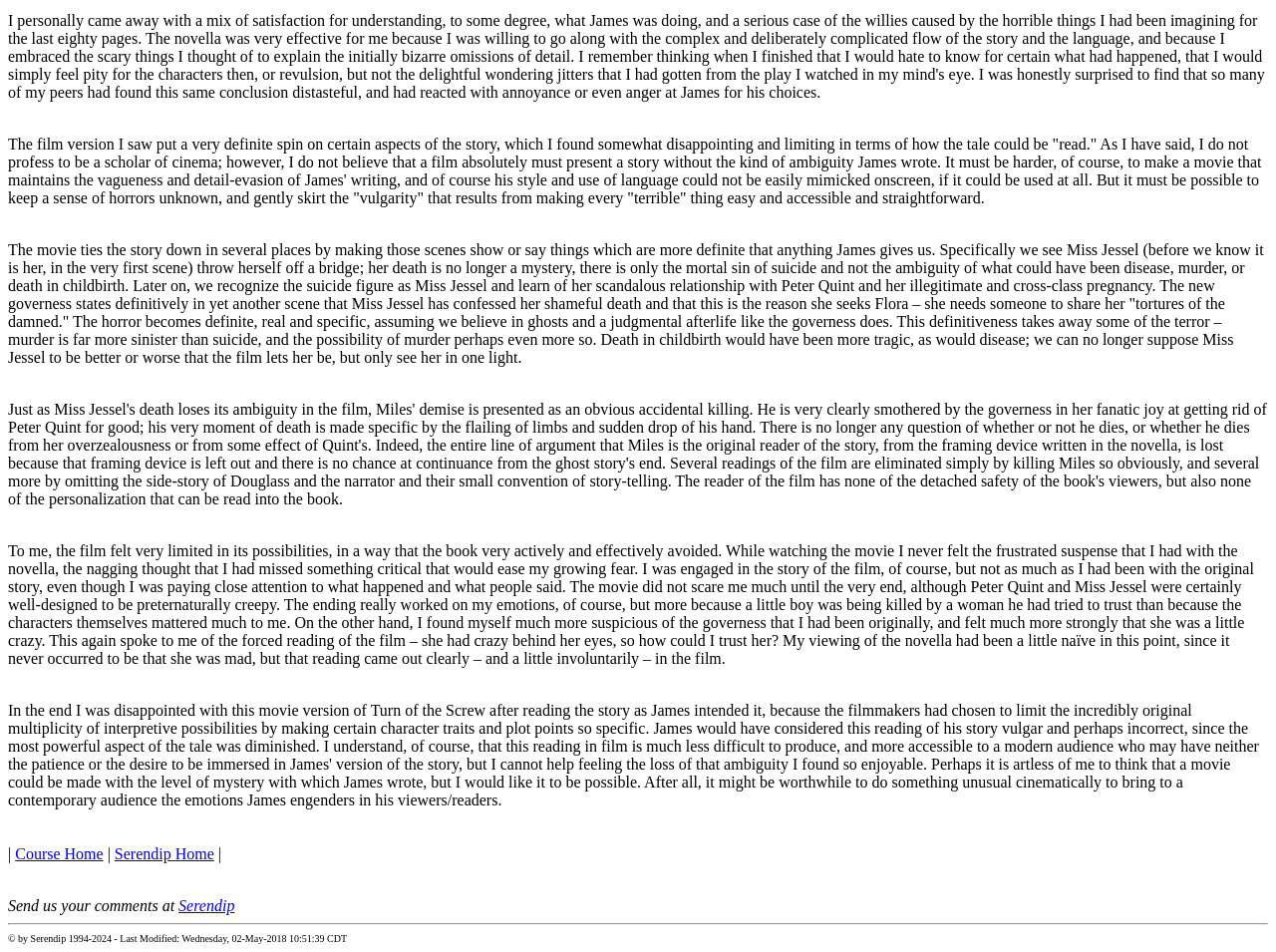Specify the bounding box coordinates (top-left x, top-left y, bottom-right x, bottom-right y) of the UI element in the screenshot that matches this description: Serendip

[0.14, 0.942, 0.184, 0.96]